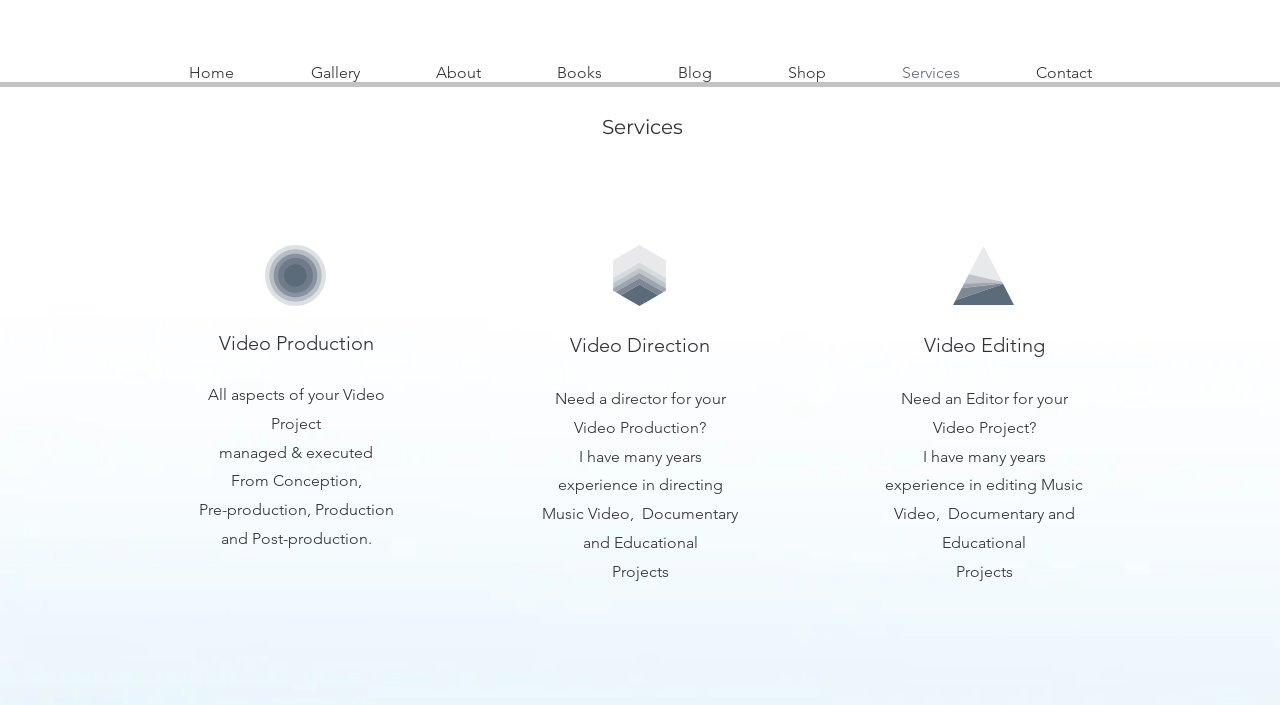Produce an extensive caption that describes everything on the webpage.

The webpage is about the services offered by Acevedomedia. At the top, there is a navigation menu with 8 links: Home, Gallery, About, Books, Blog, Shop, Services, and Contact. 

Below the navigation menu, there is a heading that reads "Services". 

The main content of the page is divided into three sections. The first section is about Video Production, which is located at the top left of the page. It has a title "Video Production" and a brief description that spans three lines, explaining that Acevedomedia manages and executes all aspects of a video project.

The second section is about Video Direction, located at the top right of the page. It has a title "Video Direction" and a brief description that spans three lines, explaining that Acevedomedia has many years of experience in directing music videos, documentaries, and educational projects.

The third section is about Video Editing, located at the bottom right of the page. It has a title "Video Editing" and a brief description that spans three lines, explaining that Acevedomedia has many years of experience in editing music videos, documentaries, and educational projects.